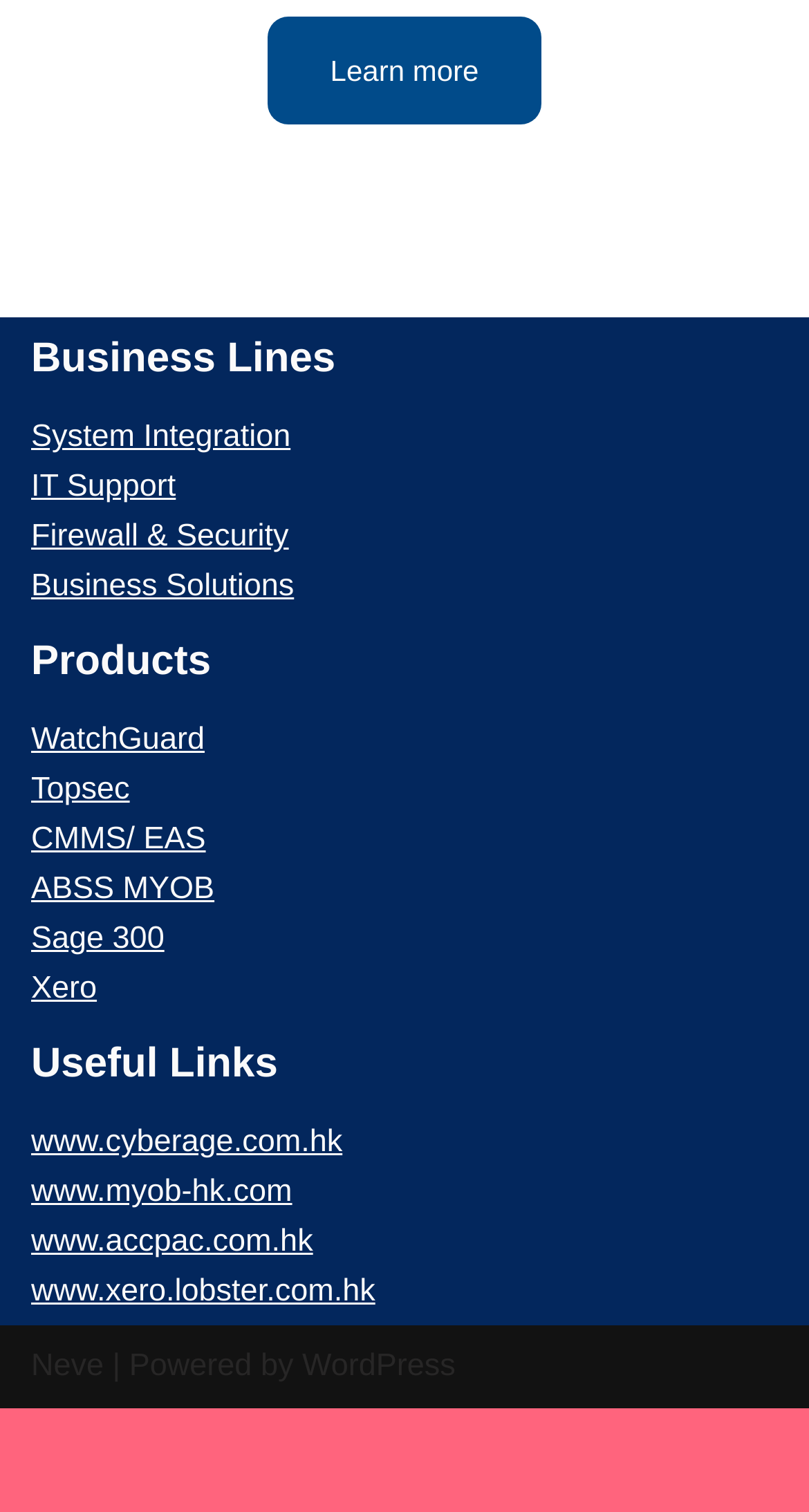Please provide a comprehensive response to the question based on the details in the image: How many business lines are listed?

I counted the number of links under the 'Business Lines' category, which are 'System Integration', 'IT Support', 'Firewall & Security', and 'Business Solutions', so there are 4 business lines listed.